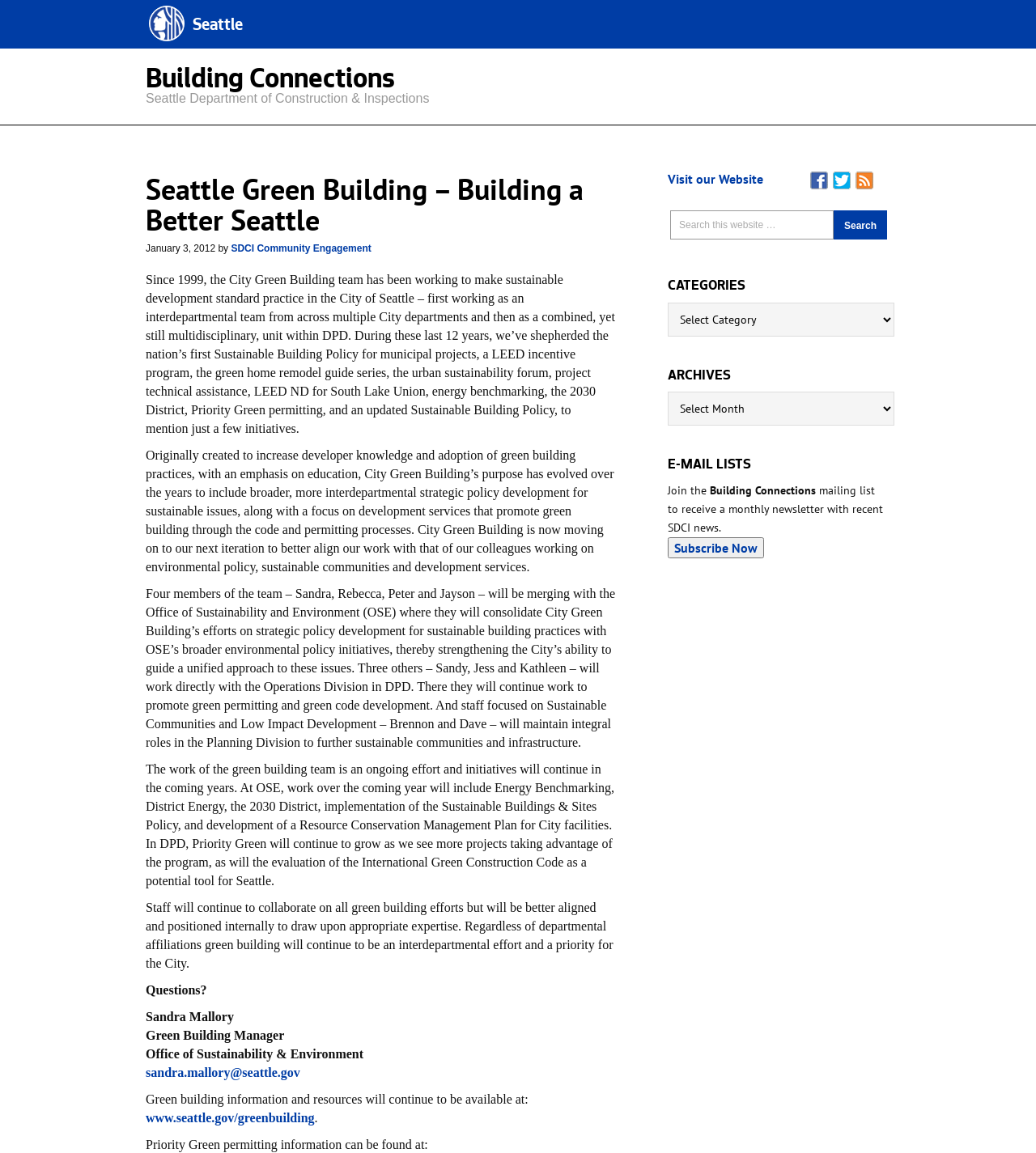Respond with a single word or phrase to the following question:
What is the name of the Green Building Manager?

Sandra Mallory